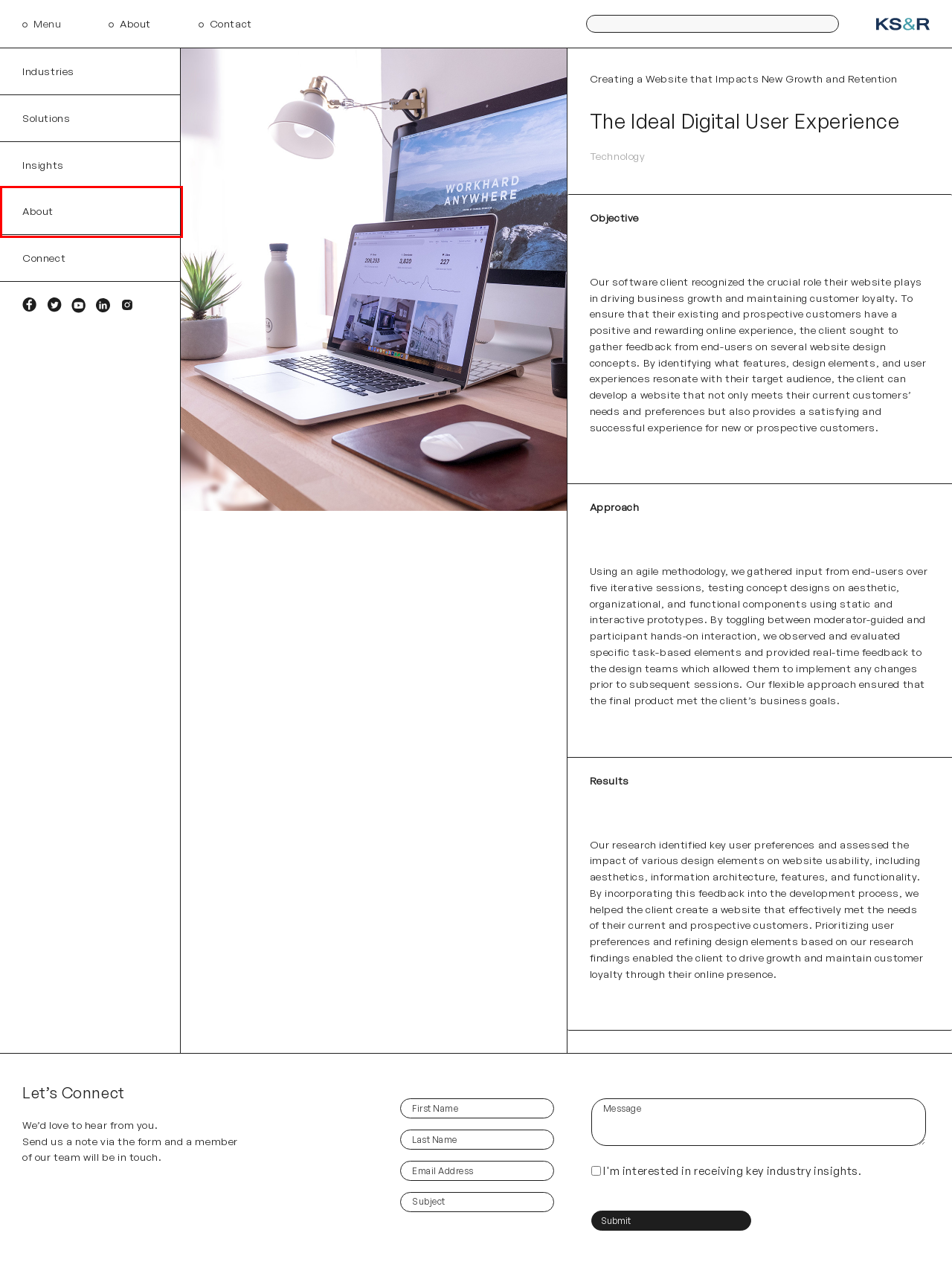Consider the screenshot of a webpage with a red bounding box and select the webpage description that best describes the new page that appears after clicking the element inside the red box. Here are the candidates:
A. KS&R | About Us
B. Connect | KS&R
C. Why KS&R? Meaningful insights that drive smarter business decisions | KS&R
D. Contact Us - We'd Love to Talk! | KS&R
E. Market Research & Strategy for Key Industries | KS&R
F. Market Research Insights and Solutions | KS&R
G. Marketing Research Firm & Strategic Consultancy | KS&R
H. Market Research Industry Insights and Thought Leadership | KS&R

A